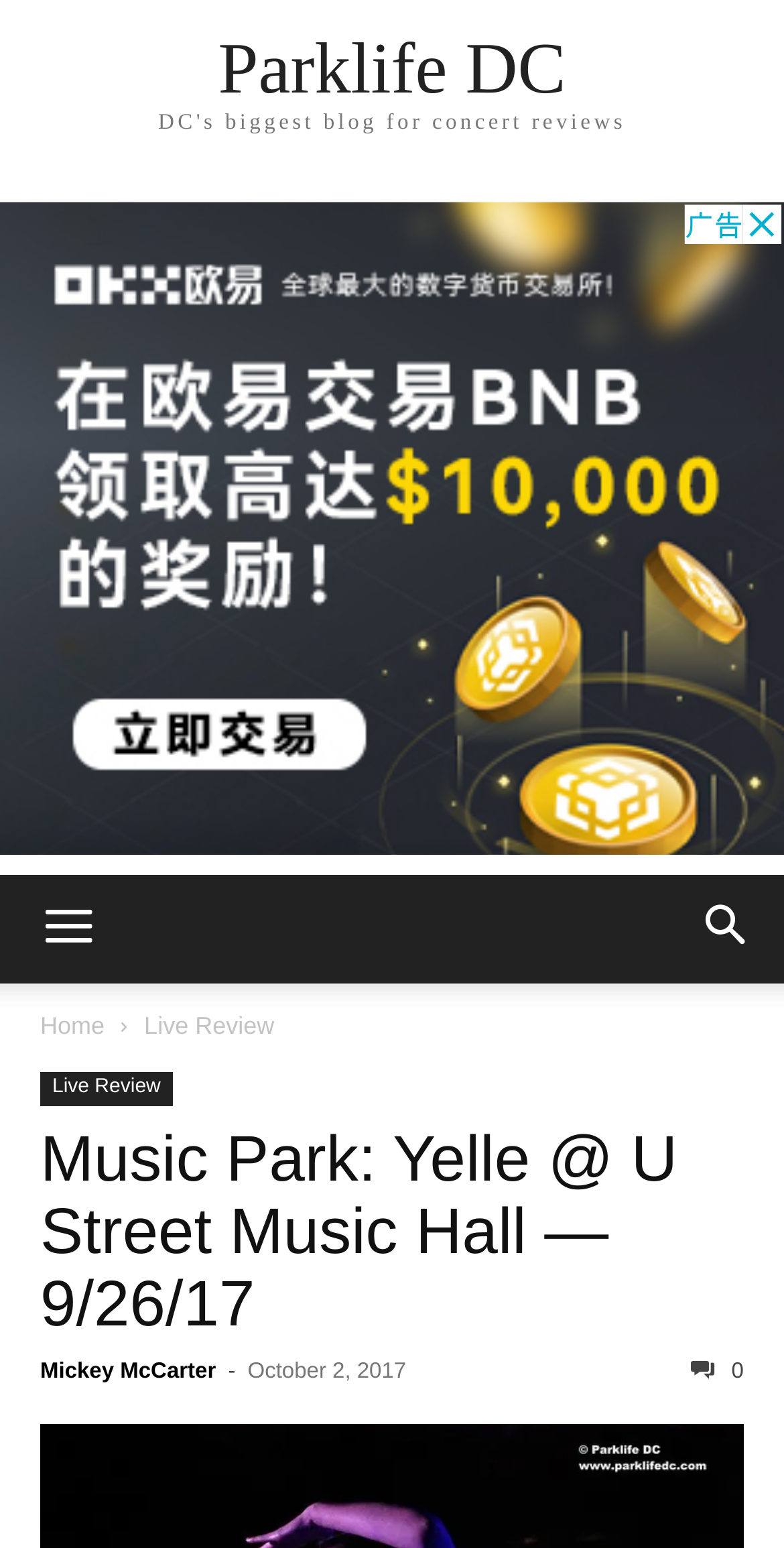Extract the bounding box coordinates for the UI element described by the text: "aria-label="Advertisement" name="aswift_1" title="Advertisement"". The coordinates should be in the form of [left, top, right, bottom] with values between 0 and 1.

[0.0, 0.13, 1.0, 0.552]